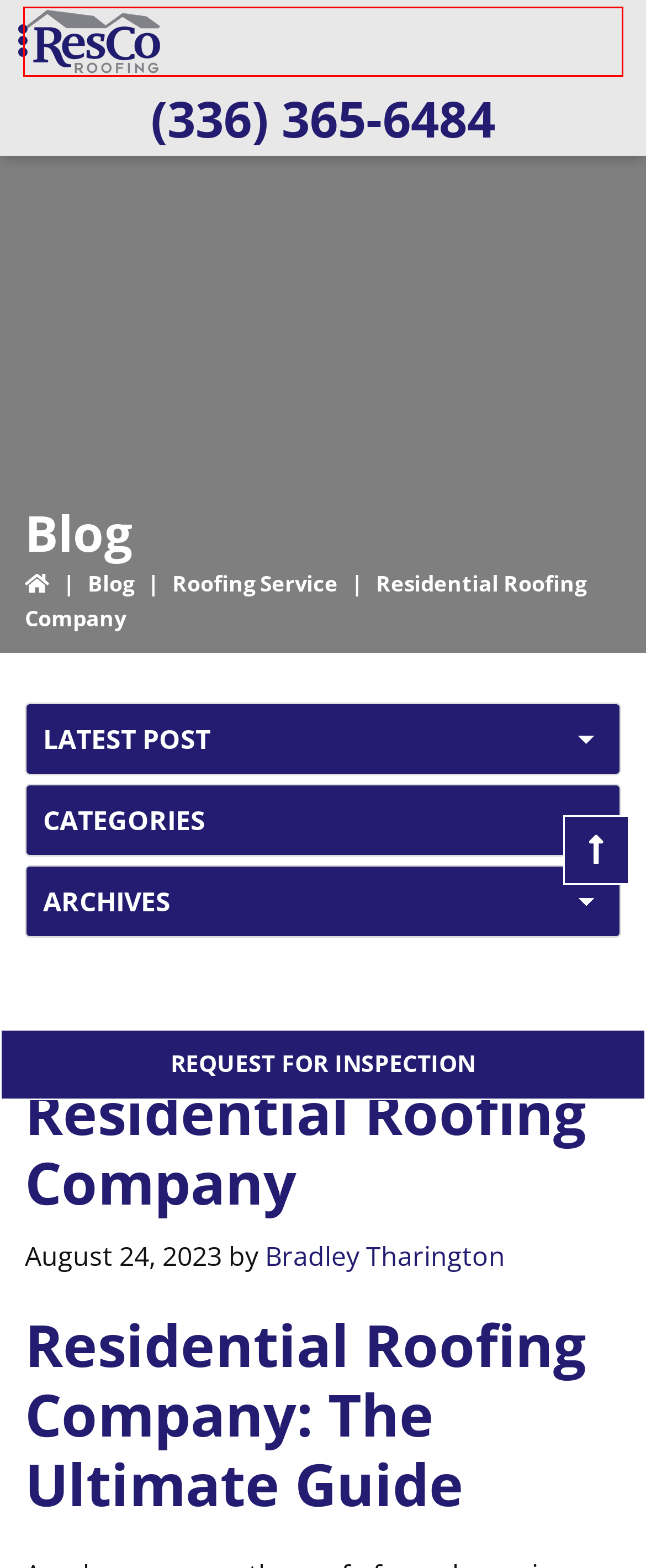You have a screenshot of a webpage with a red bounding box around an element. Select the webpage description that best matches the new webpage after clicking the element within the red bounding box. Here are the descriptions:
A. ResCo Roofing Company | Greensboro, NC | Residential Roofing
B. professional residential roofing company Archives - Best Roofing Company Greensboro NC
C. house roofing services Archives - Best Roofing Company Greensboro NC
D. residential roofing service Archives - Best Roofing Company Greensboro NC
E. Services | ResCo Roofing | Greensboro, NC | Residential Painting
F. Blog | ResCo Roofing | Greensboro, NC | Residential Roofing
G. Bradley Tharington, Author at Best Roofing Company Greensboro NC
H. Roofing Service Archives - Best Roofing Company Greensboro NC

A